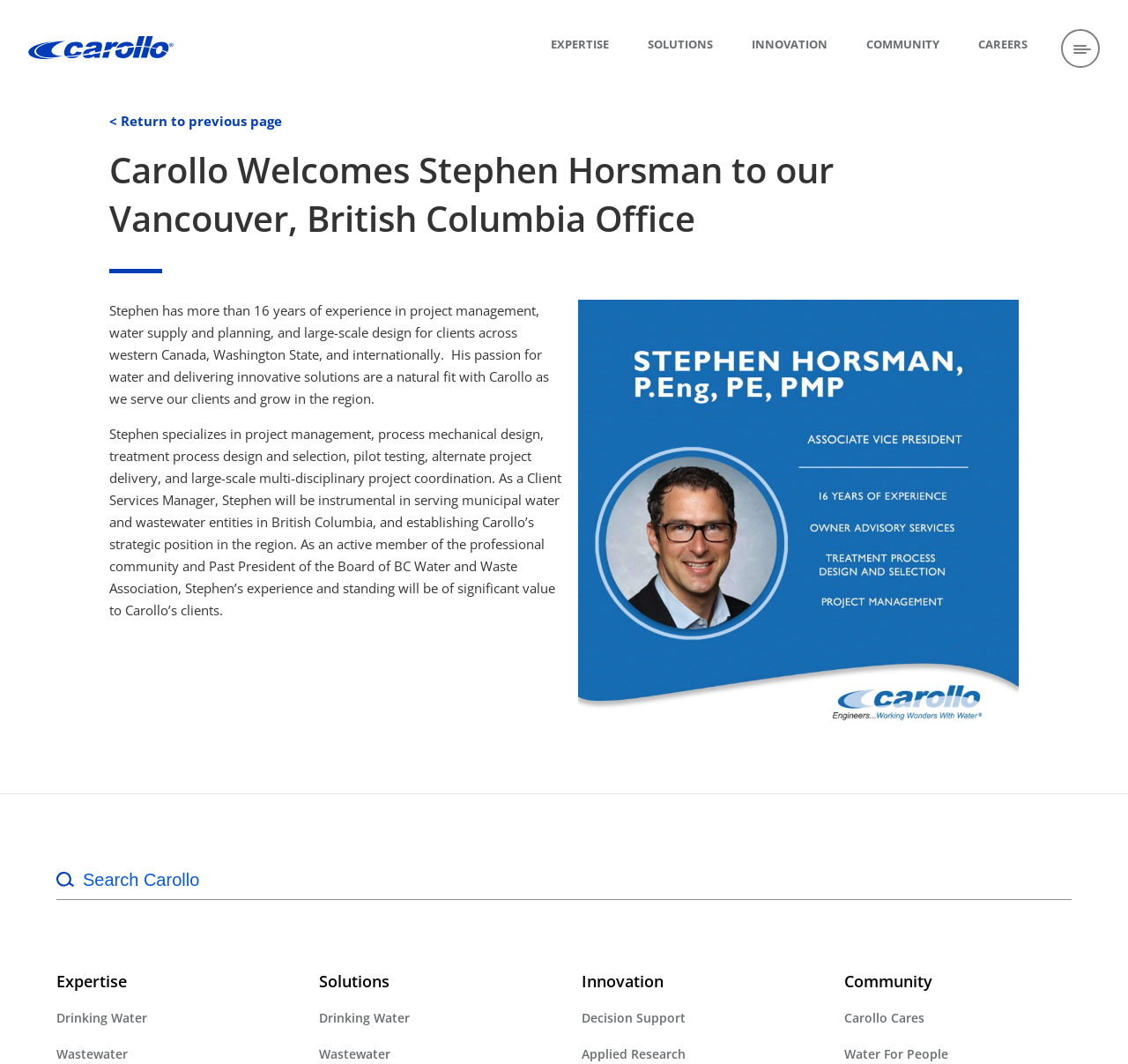Determine the bounding box coordinates for the area you should click to complete the following instruction: "Go to Solutions".

[0.574, 0.026, 0.632, 0.057]